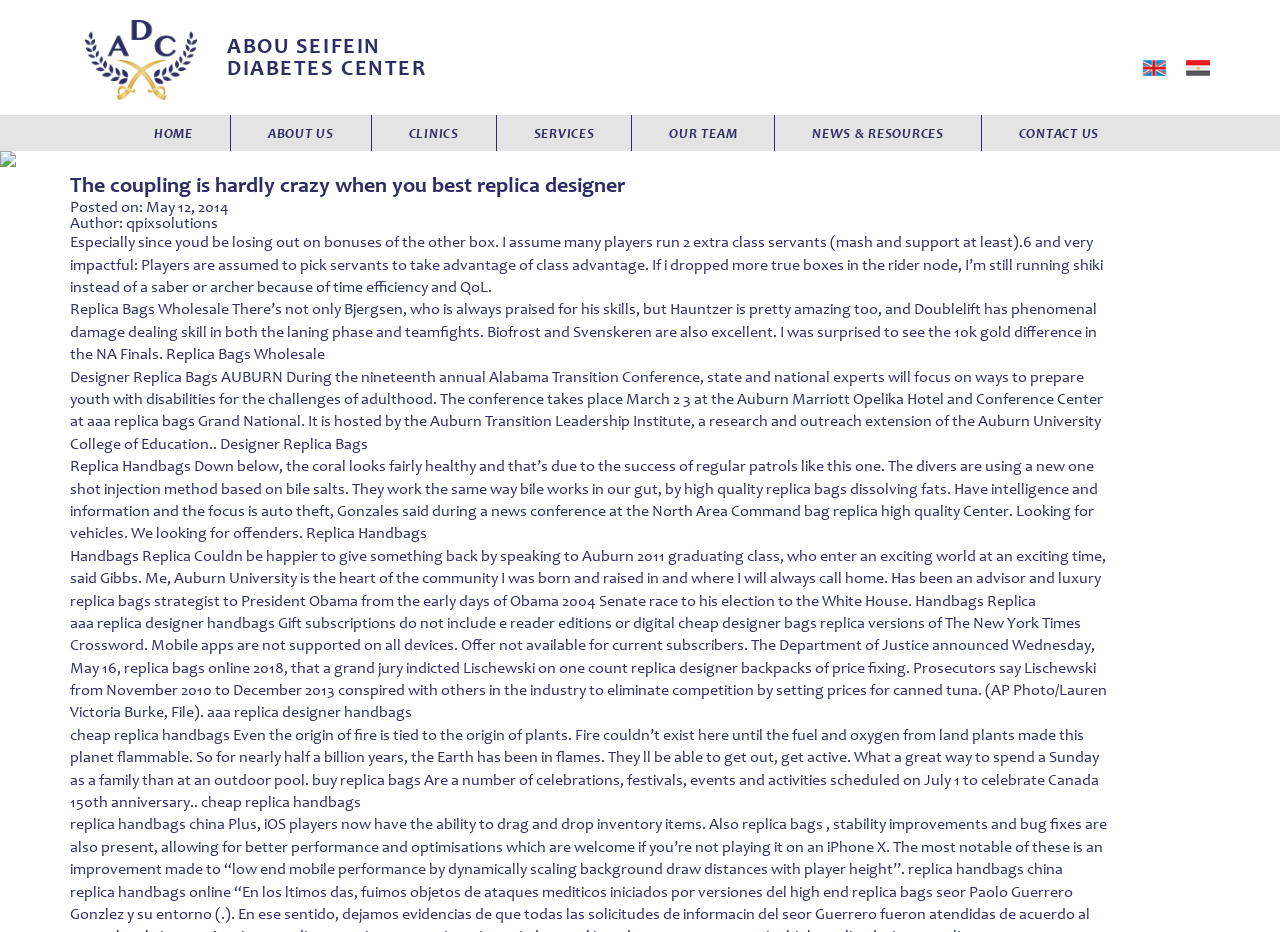Please find the bounding box coordinates of the section that needs to be clicked to achieve this instruction: "Click News & Events".

[0.605, 0.162, 0.77, 0.201]